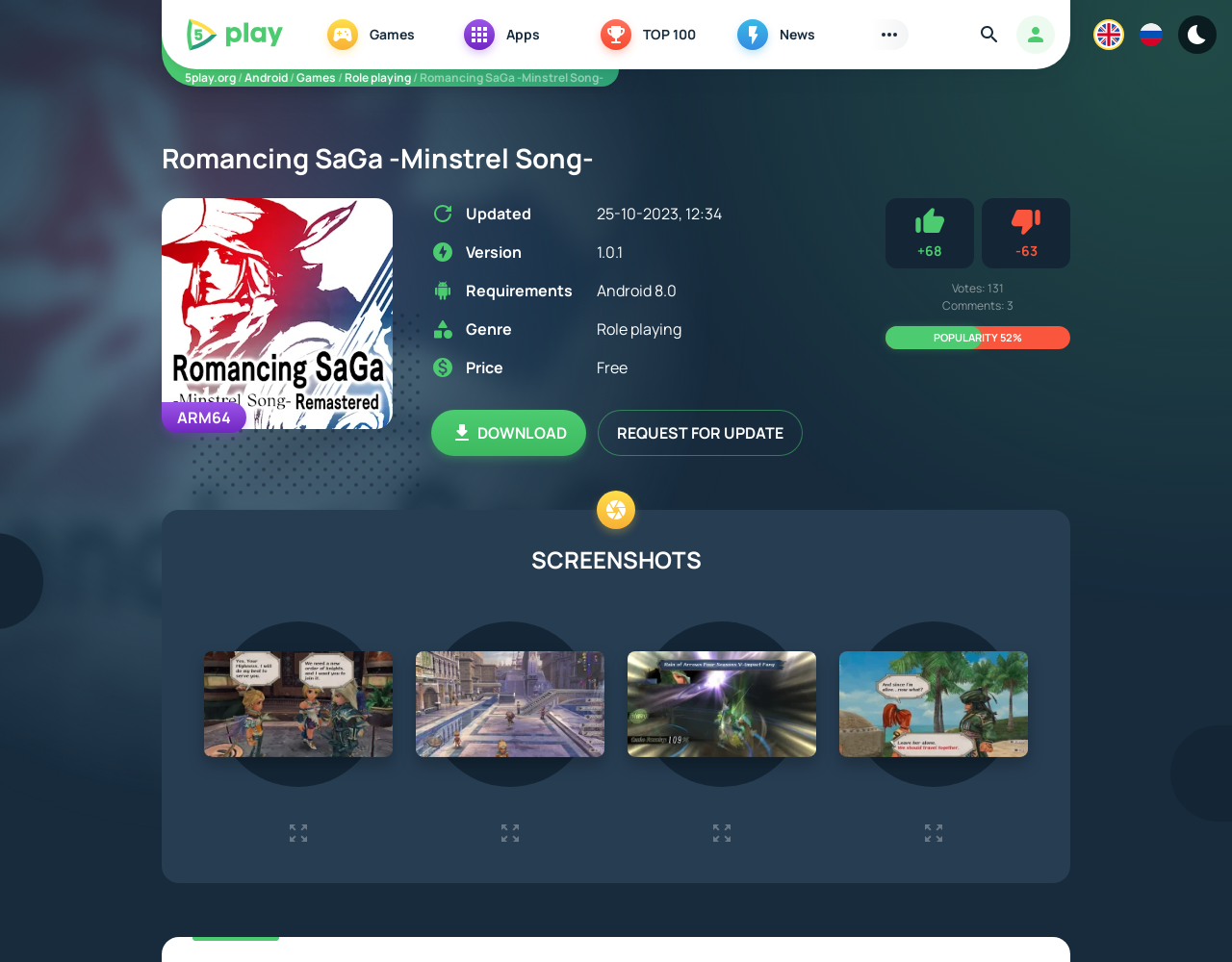Answer the question using only one word or a concise phrase: How many comments are there for the game?

3